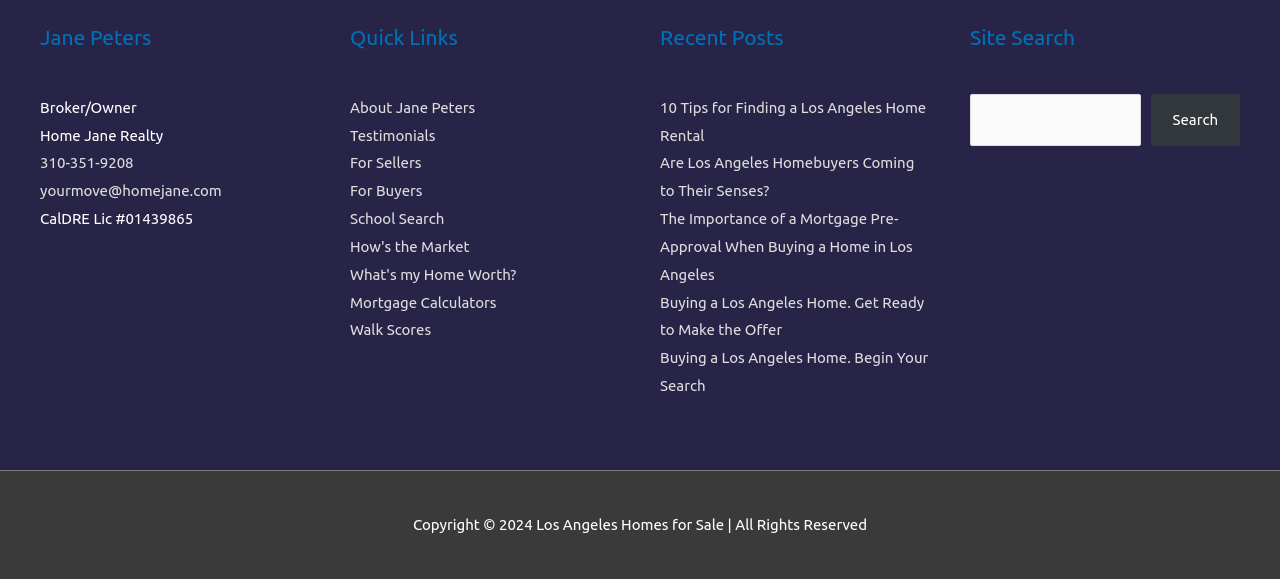Please locate the clickable area by providing the bounding box coordinates to follow this instruction: "Call Jane Peters".

[0.031, 0.267, 0.104, 0.296]